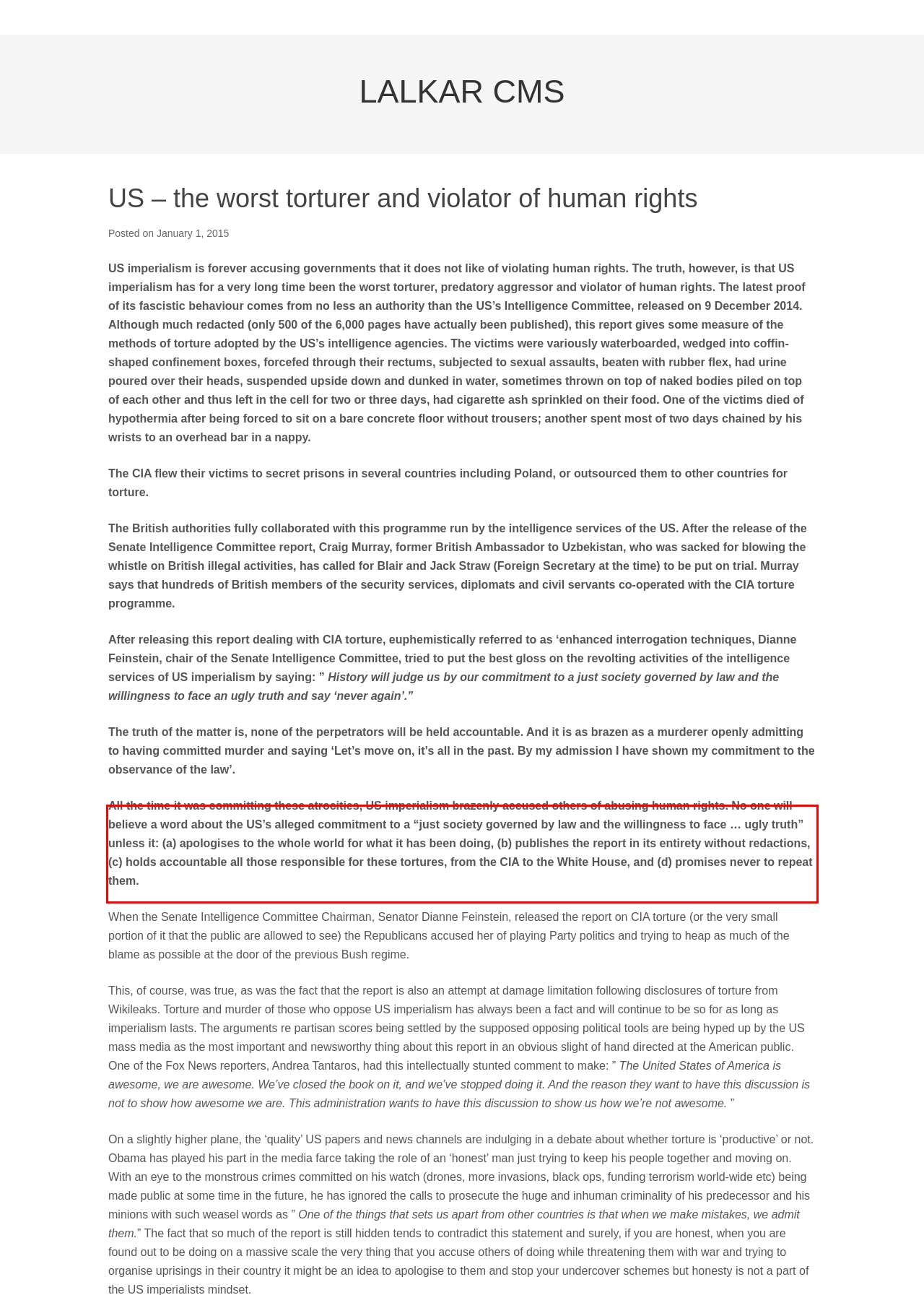Please take the screenshot of the webpage, find the red bounding box, and generate the text content that is within this red bounding box.

All the time it was committing these atrocities, US imperialism brazenly accused others of abusing human rights. No one will believe a word about the US’s alleged commitment to a “just society governed by law and the willingness to face … ugly truth” unless it: (a) apologises to the whole world for what it has been doing, (b) publishes the report in its entirety without redactions, (c) holds accountable all those responsible for these tortures, from the CIA to the White House, and (d) promises never to repeat them.